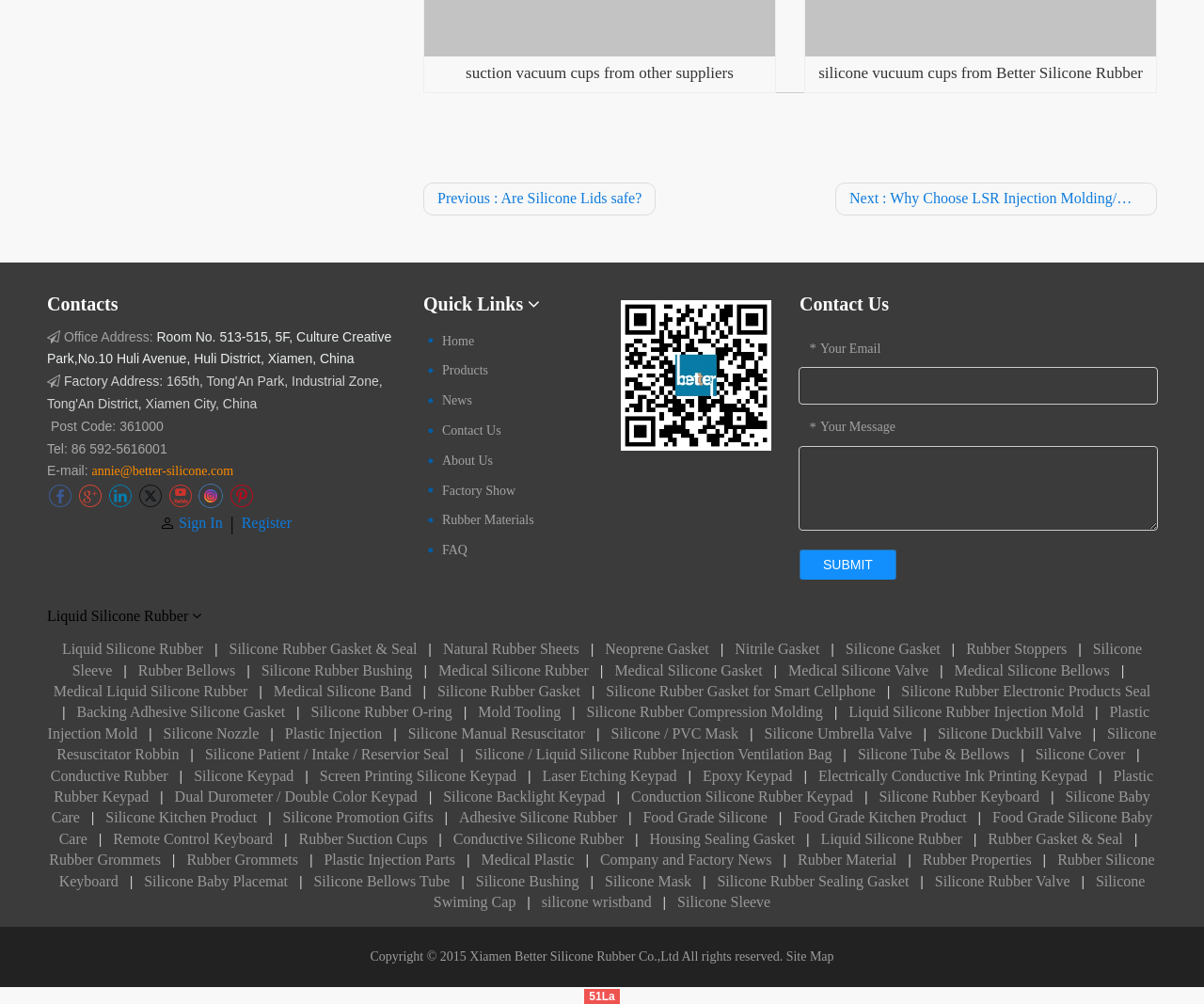Based on what you see in the screenshot, provide a thorough answer to this question: What is the company's office address?

I found the company's office address by looking at the 'Contacts' section, where it is listed as 'Office Address:' followed by the specific address.